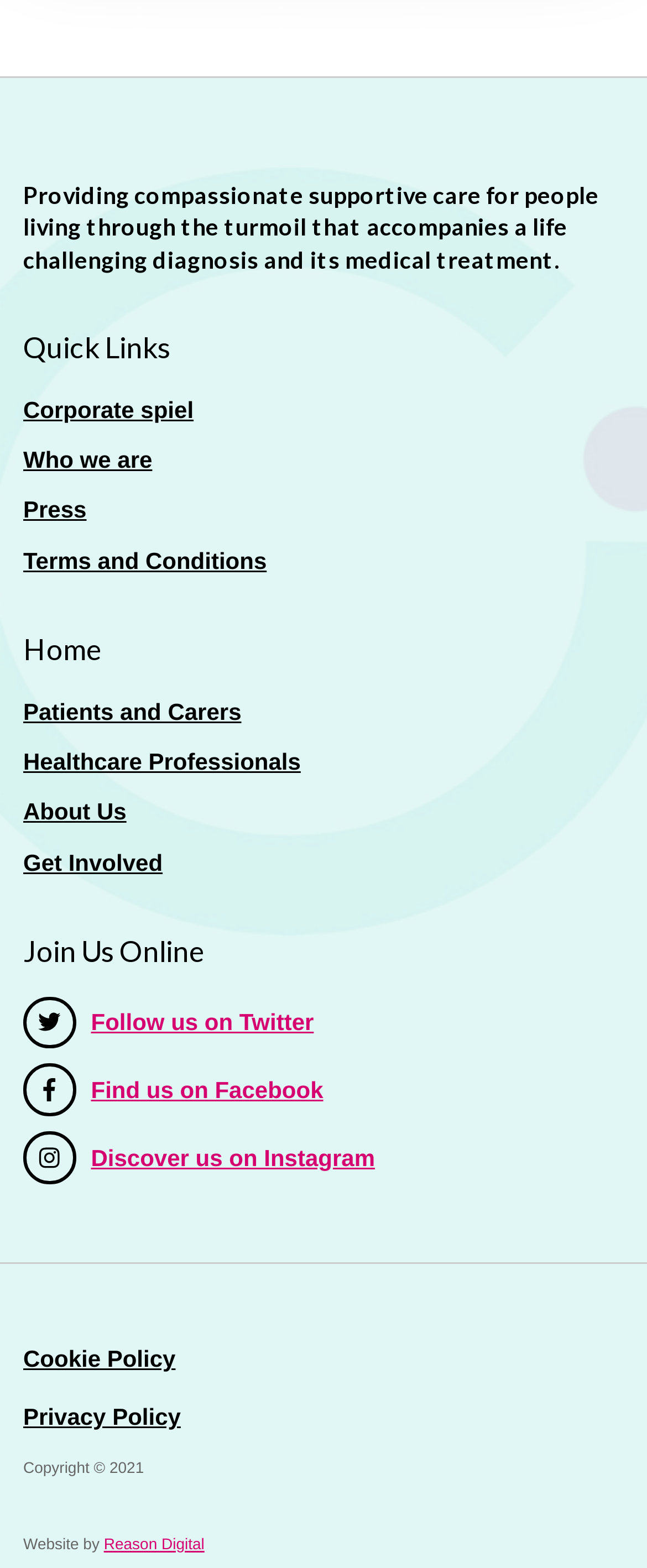Identify the bounding box coordinates of the section that should be clicked to achieve the task described: "Visit the website of Reason Digital".

[0.16, 0.979, 0.316, 0.99]